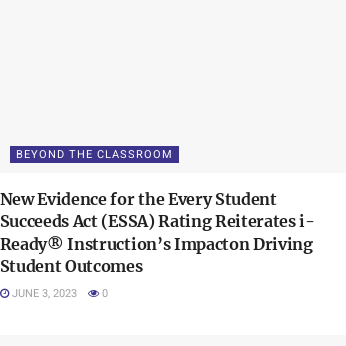Reply to the question with a brief word or phrase: What is the main topic of the article?

i-Ready Instruction and ESSA